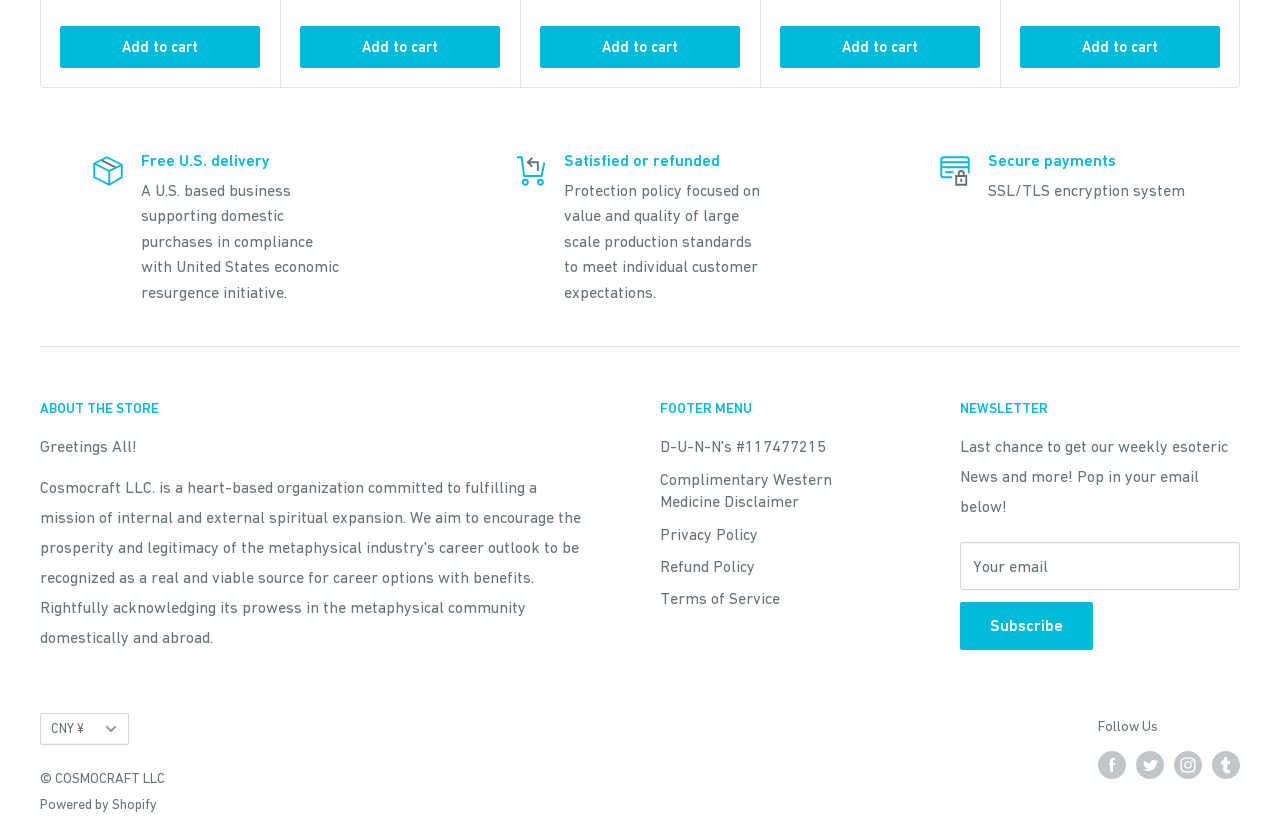Please find the bounding box coordinates of the element's region to be clicked to carry out this instruction: "Add to cart".

[0.047, 0.031, 0.203, 0.082]